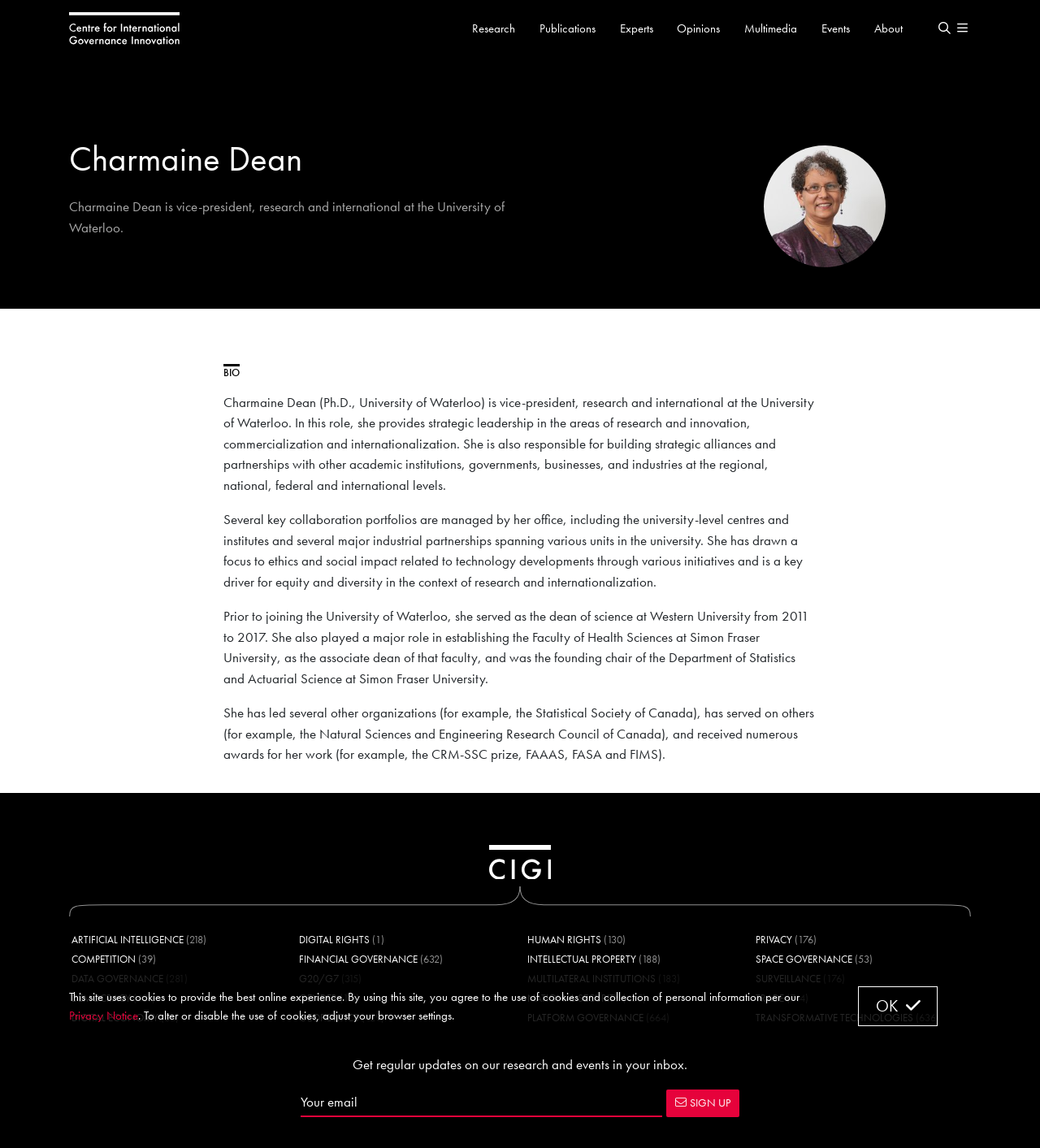Please find the bounding box coordinates of the element that needs to be clicked to perform the following instruction: "Click the Open menu button". The bounding box coordinates should be four float numbers between 0 and 1, represented as [left, top, right, bottom].

[0.916, 0.004, 0.934, 0.046]